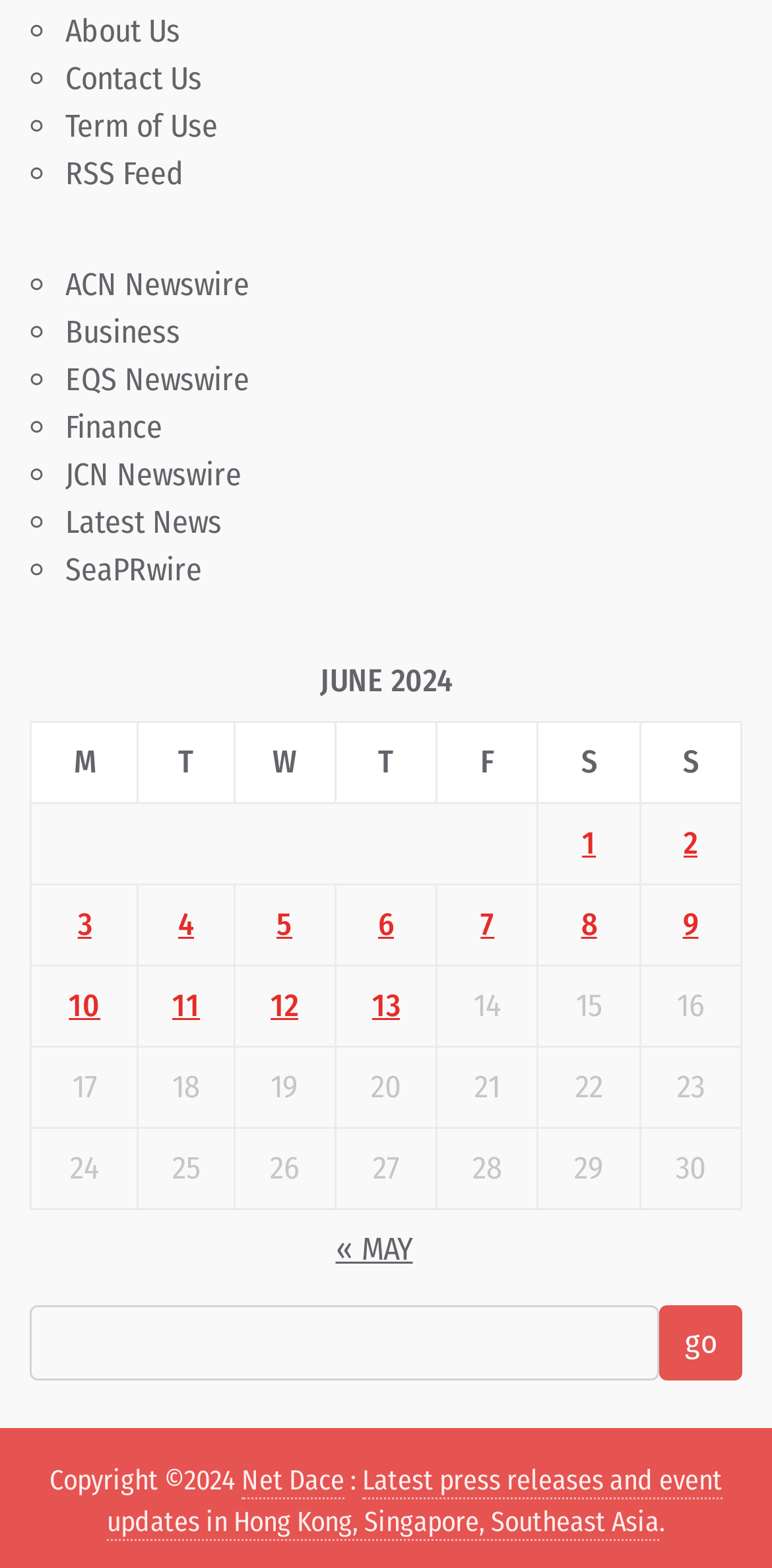Please identify the bounding box coordinates of the element I need to click to follow this instruction: "View posts published on June 1, 2024".

[0.754, 0.525, 0.772, 0.549]